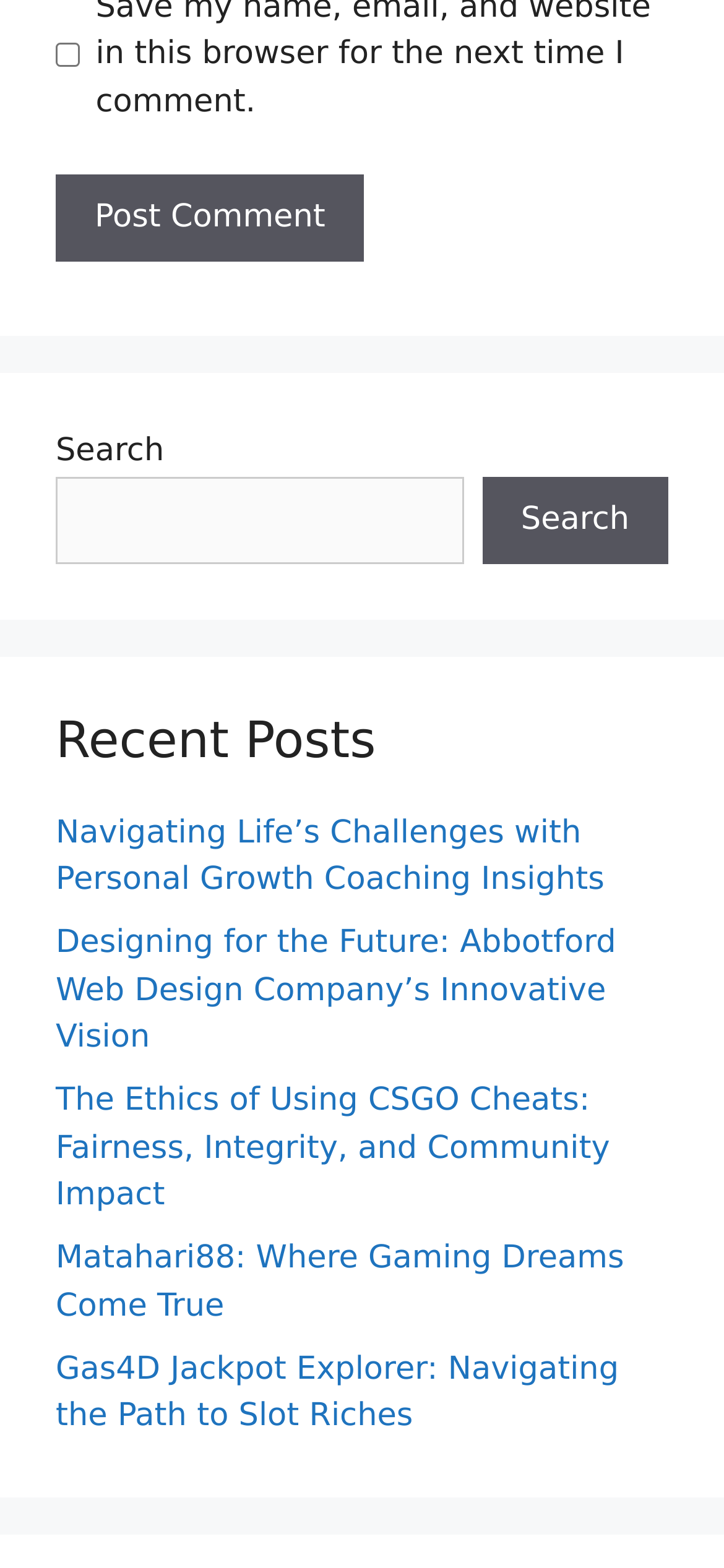Identify the bounding box for the UI element described as: "name="submit" value="Post Comment"". The coordinates should be four float numbers between 0 and 1, i.e., [left, top, right, bottom].

[0.077, 0.111, 0.503, 0.167]